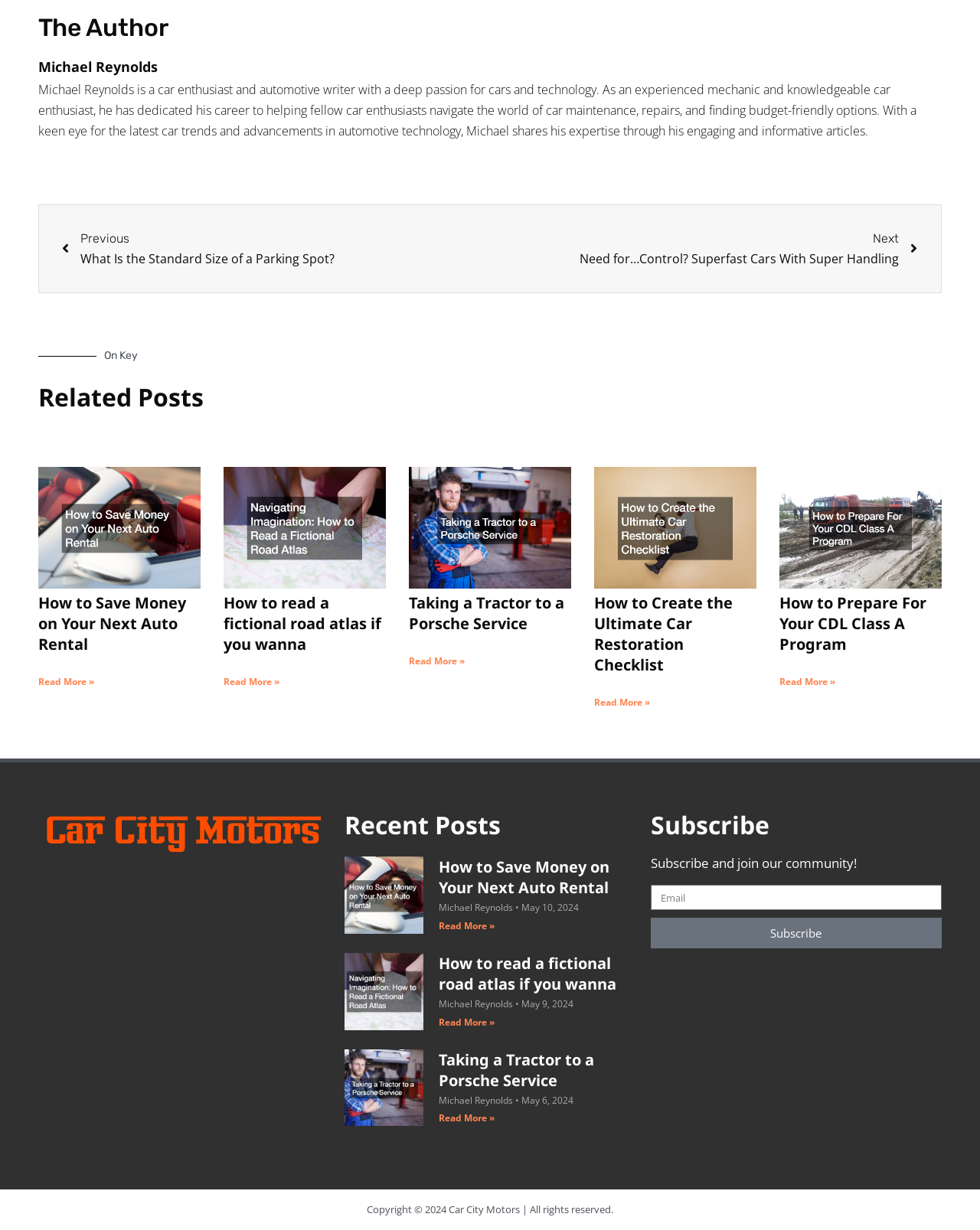Show the bounding box coordinates of the element that should be clicked to complete the task: "Read more about 'How to Save Money on Your Next Auto Rental'".

[0.039, 0.549, 0.096, 0.56]